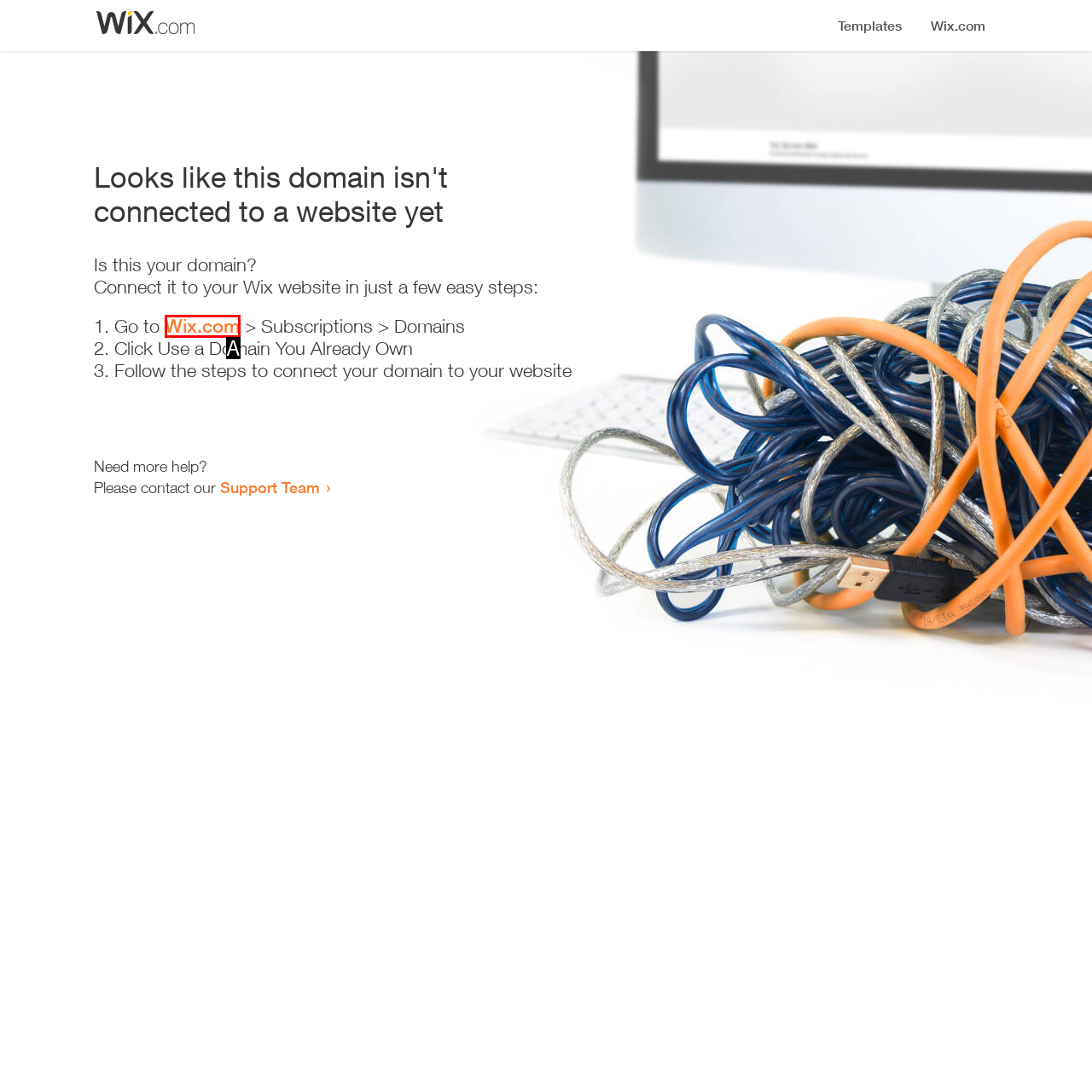Please determine which option aligns with the description: Add A Comment. Respond with the option’s letter directly from the available choices.

None